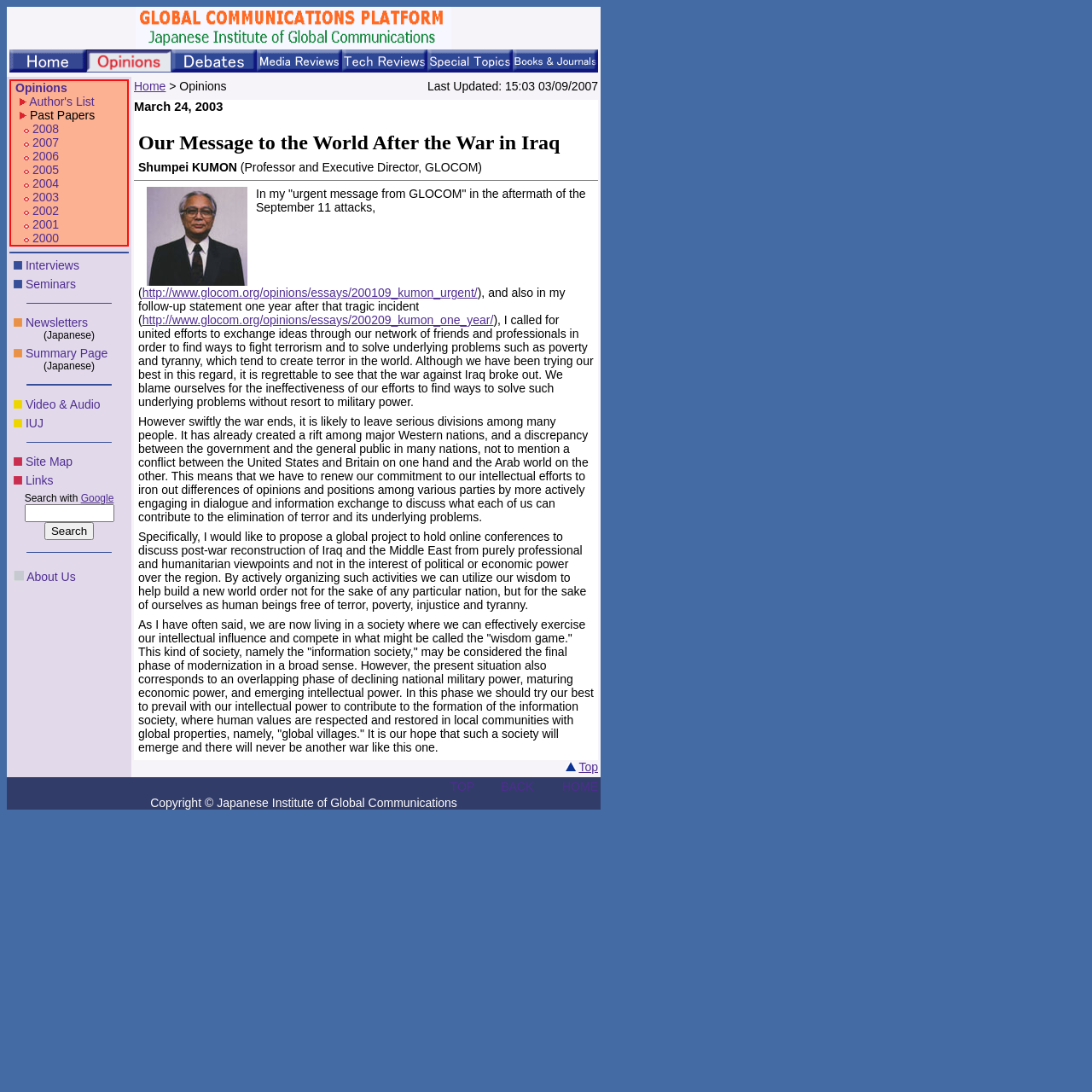Please locate the bounding box coordinates for the element that should be clicked to achieve the following instruction: "click on opinions". Ensure the coordinates are given as four float numbers between 0 and 1, i.e., [left, top, right, bottom].

[0.079, 0.045, 0.157, 0.066]